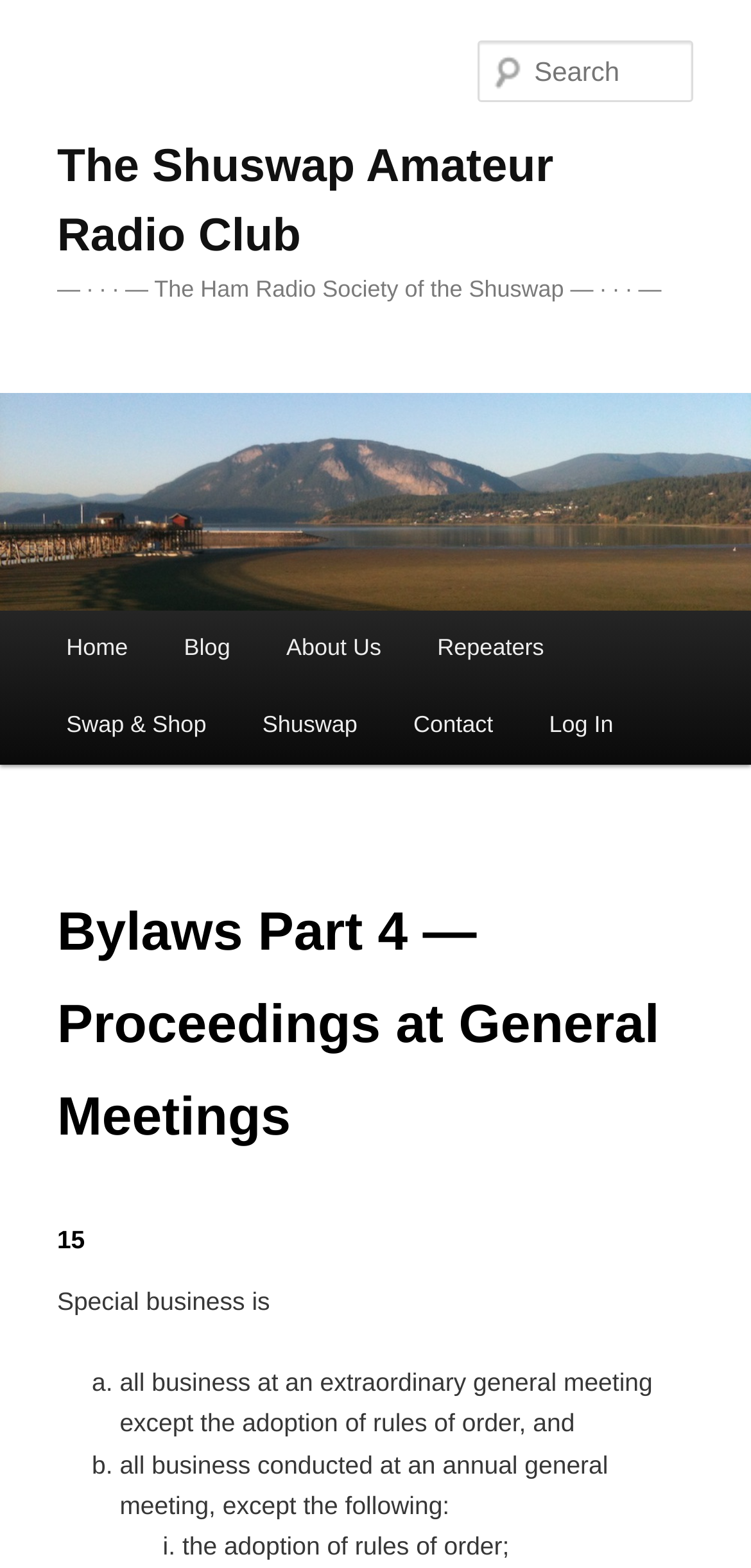What is the name of the amateur radio club?
Refer to the image and provide a detailed answer to the question.

The name of the amateur radio club can be found in the heading element at the top of the webpage, which reads 'The Shuswap Amateur Radio Club'. This is also confirmed by the link element with the same text.